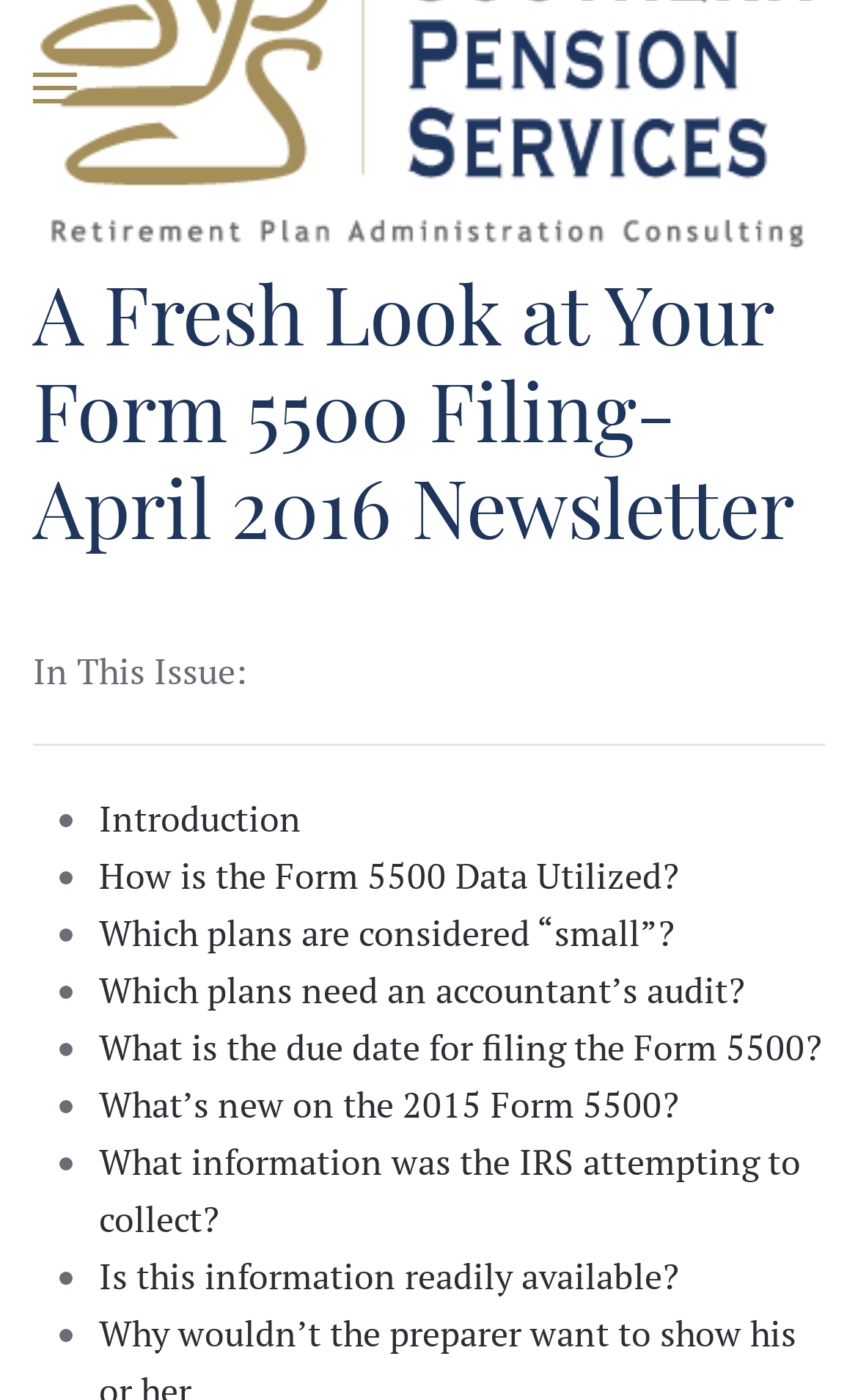Please find the bounding box coordinates (top-left x, top-left y, bottom-right x, bottom-right y) in the screenshot for the UI element described as follows: Is this information readily available?

[0.115, 0.893, 0.792, 0.928]